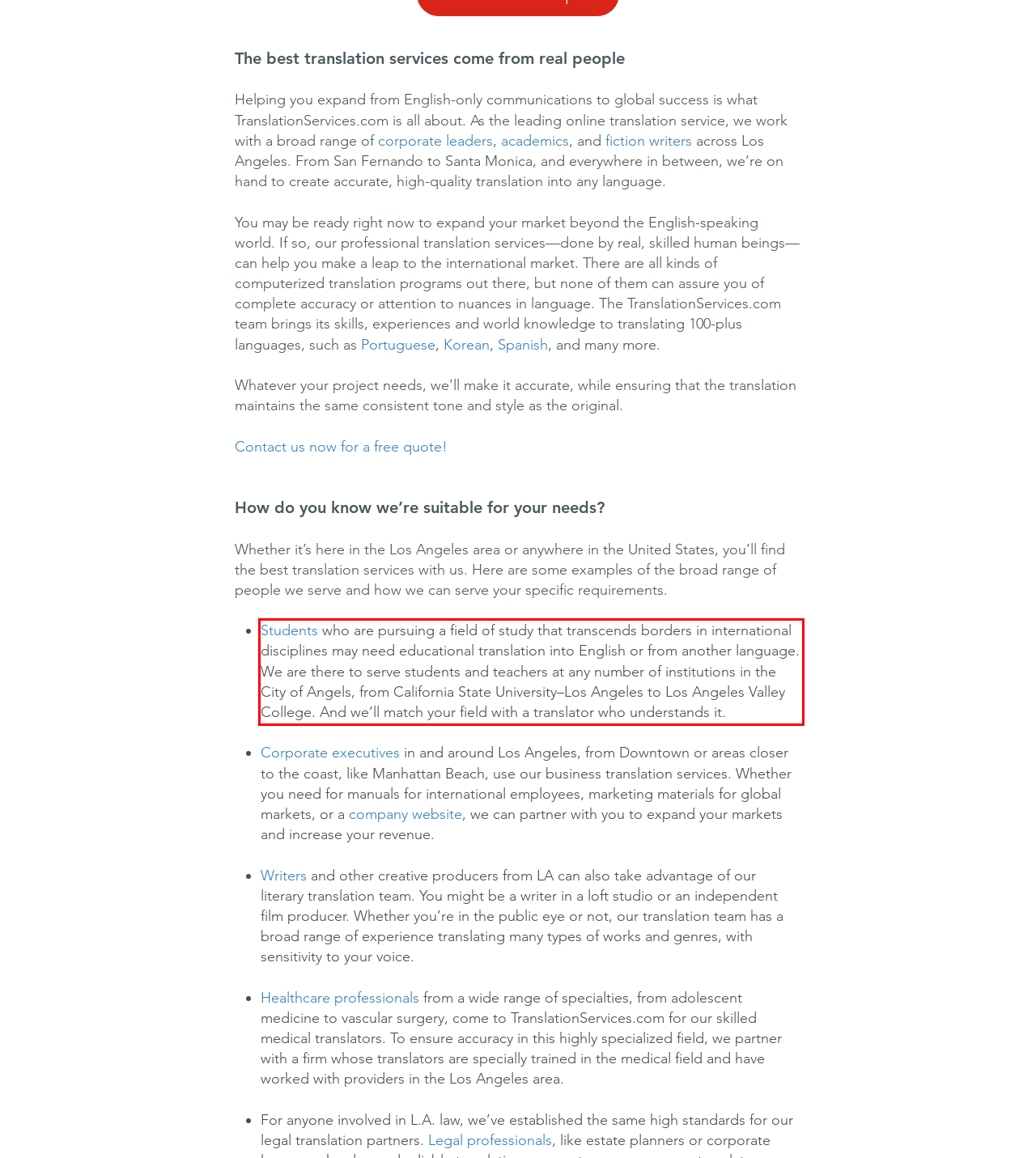In the screenshot of the webpage, find the red bounding box and perform OCR to obtain the text content restricted within this red bounding box.

Students who are pursuing a field of study that transcends borders in international disciplines may need educational translation into English or from another language. We are there to serve students and teachers at any number of institutions in the City of Angels, from California State University–Los Angeles to Los Angeles Valley College. And we’ll match your field with a translator who understands it.